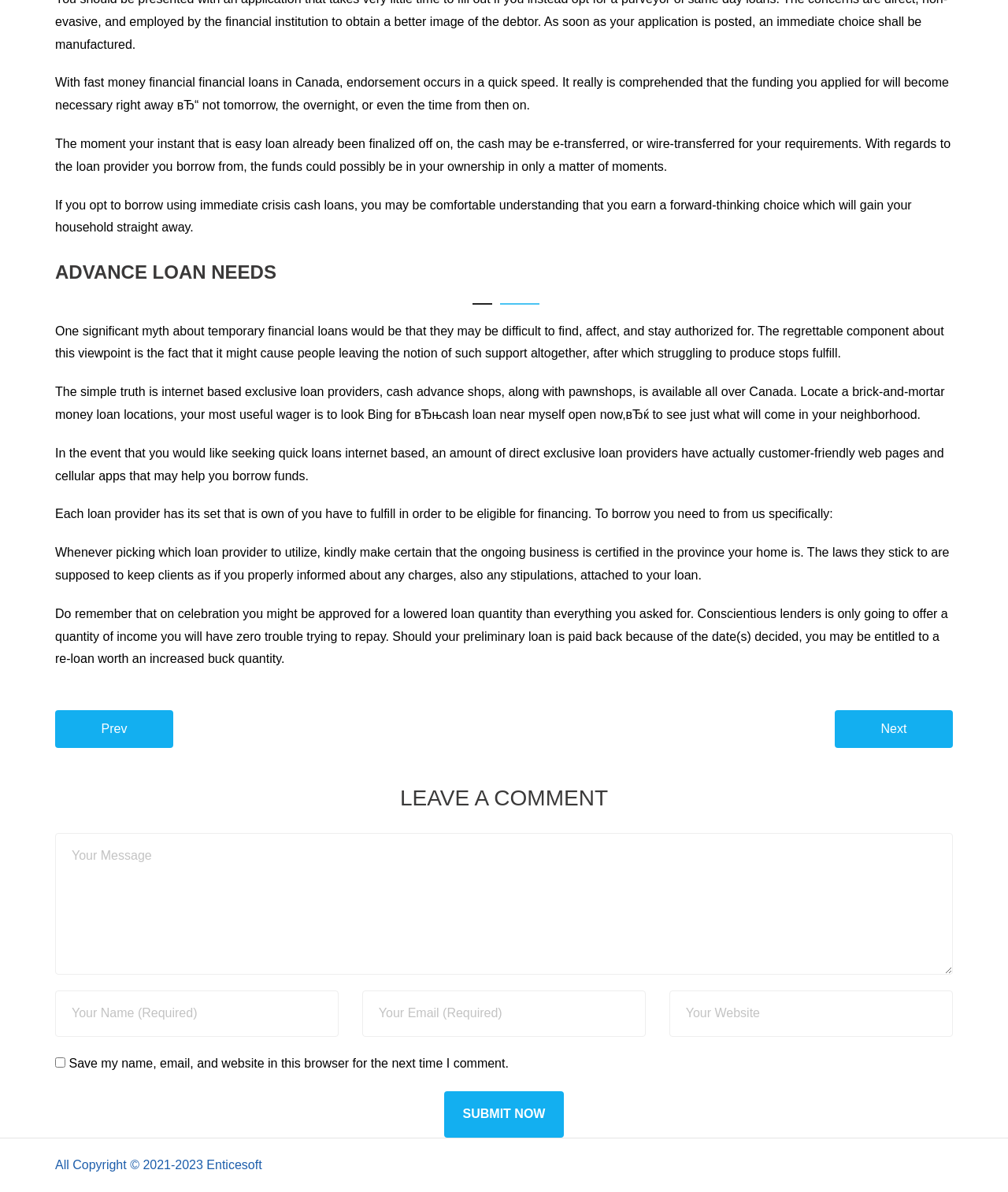What should I check when choosing a lender?
Please look at the screenshot and answer using one word or phrase.

Licensing